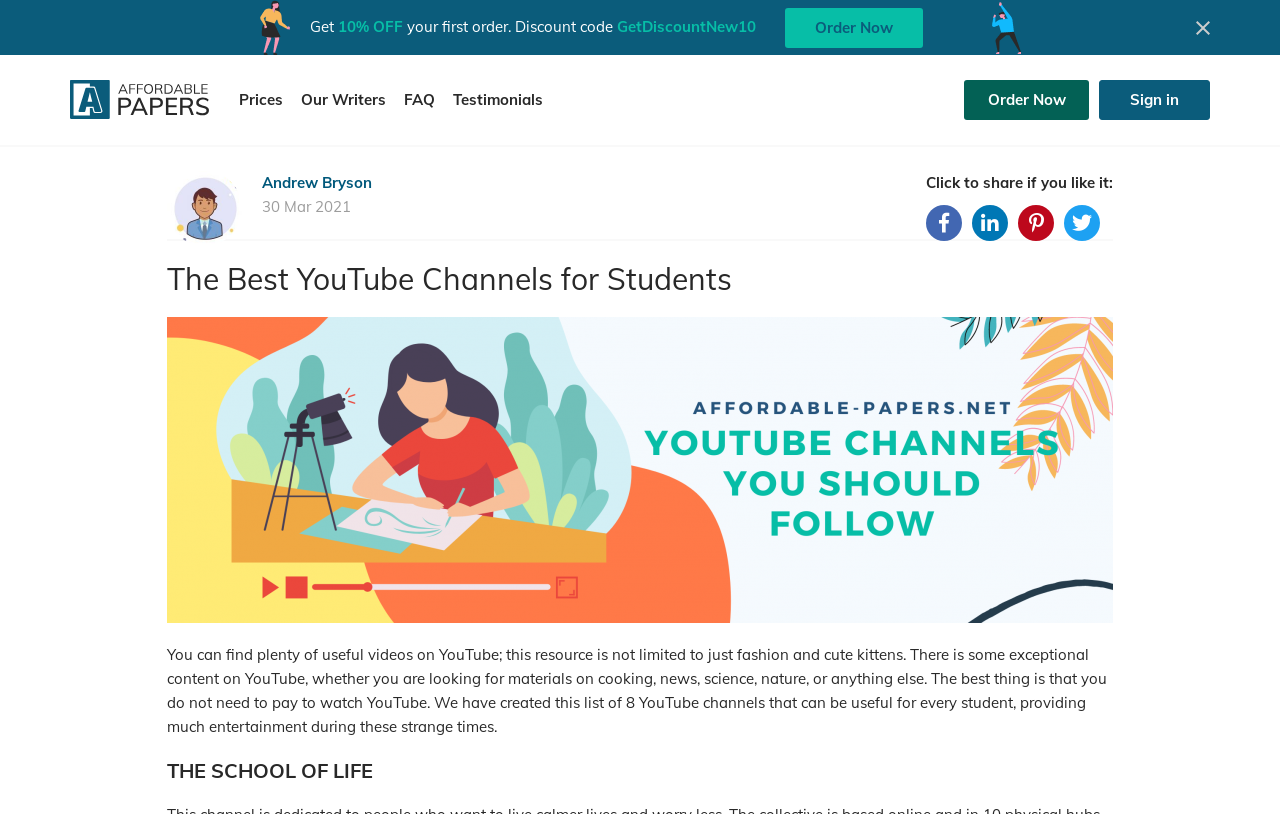Indicate the bounding box coordinates of the element that needs to be clicked to satisfy the following instruction: "Share the content on social media". The coordinates should be four float numbers between 0 and 1, i.e., [left, top, right, bottom].

[0.723, 0.252, 0.752, 0.296]